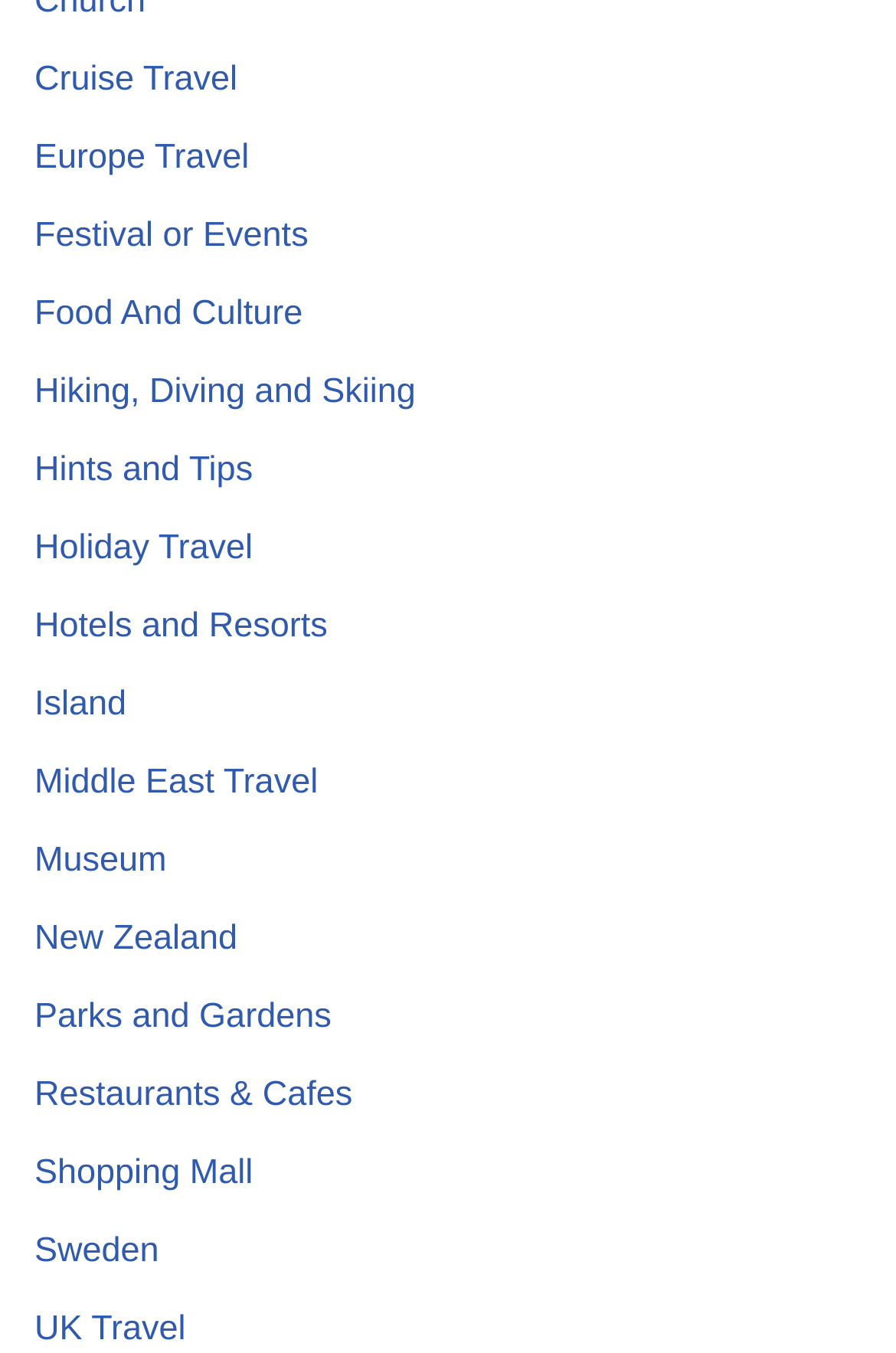Use a single word or phrase to answer the question: What type of travel is mentioned in the first link?

Cruise Travel